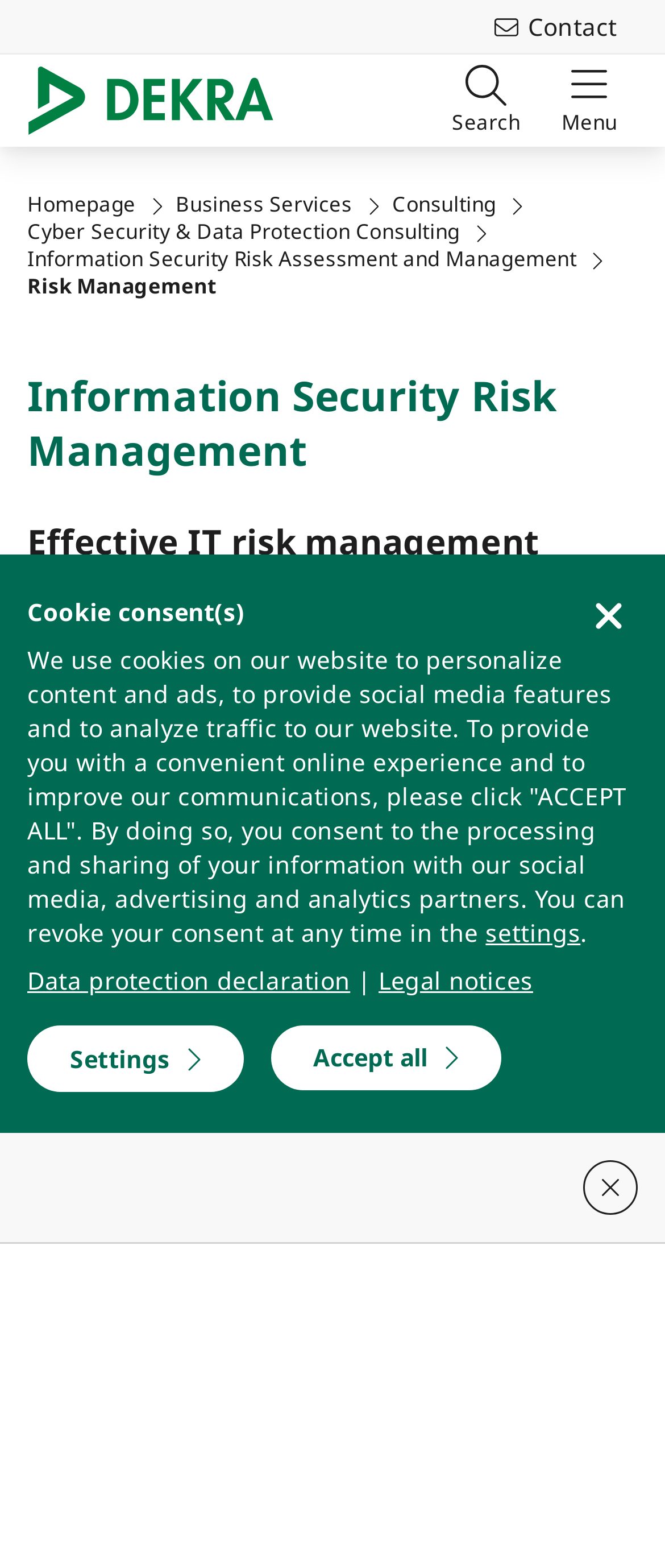Determine the bounding box coordinates of the clickable region to execute the instruction: "Check the 'Privacy Policy'". The coordinates should be four float numbers between 0 and 1, denoted as [left, top, right, bottom].

None